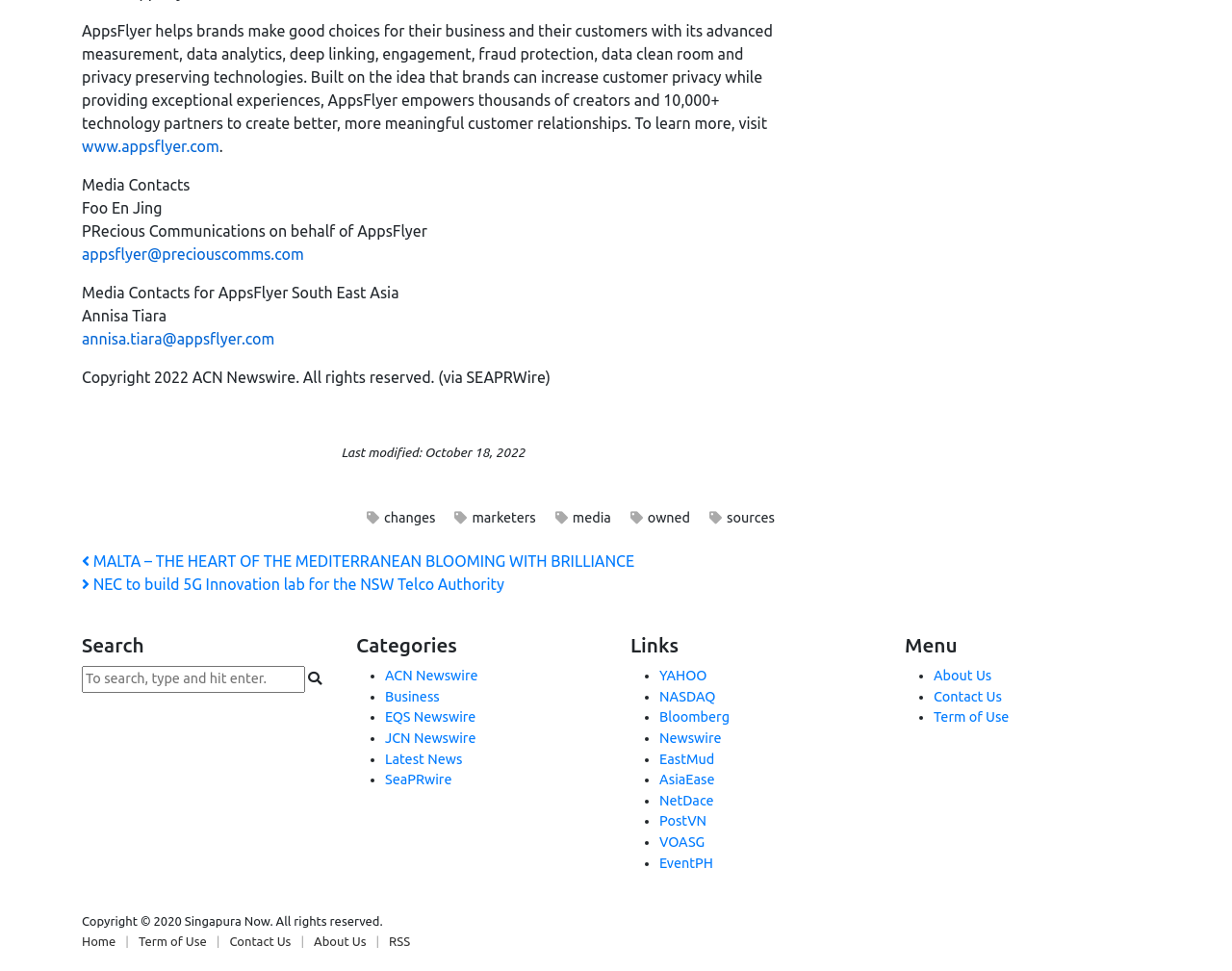Determine the bounding box coordinates of the clickable area required to perform the following instruction: "Go to the About Us page". The coordinates should be represented as four float numbers between 0 and 1: [left, top, right, bottom].

[0.758, 0.688, 0.805, 0.704]